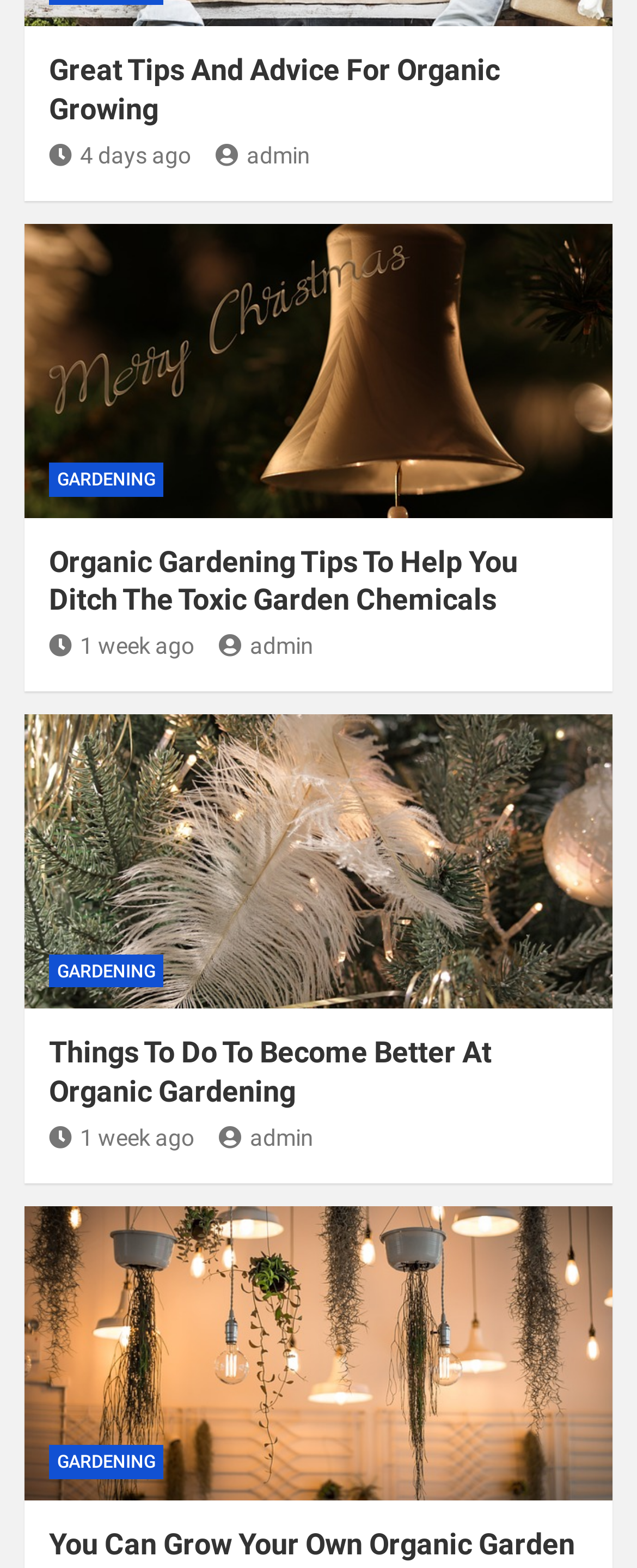Determine the bounding box coordinates (top-left x, top-left y, bottom-right x, bottom-right y) of the UI element described in the following text: Gardening

[0.077, 0.295, 0.256, 0.317]